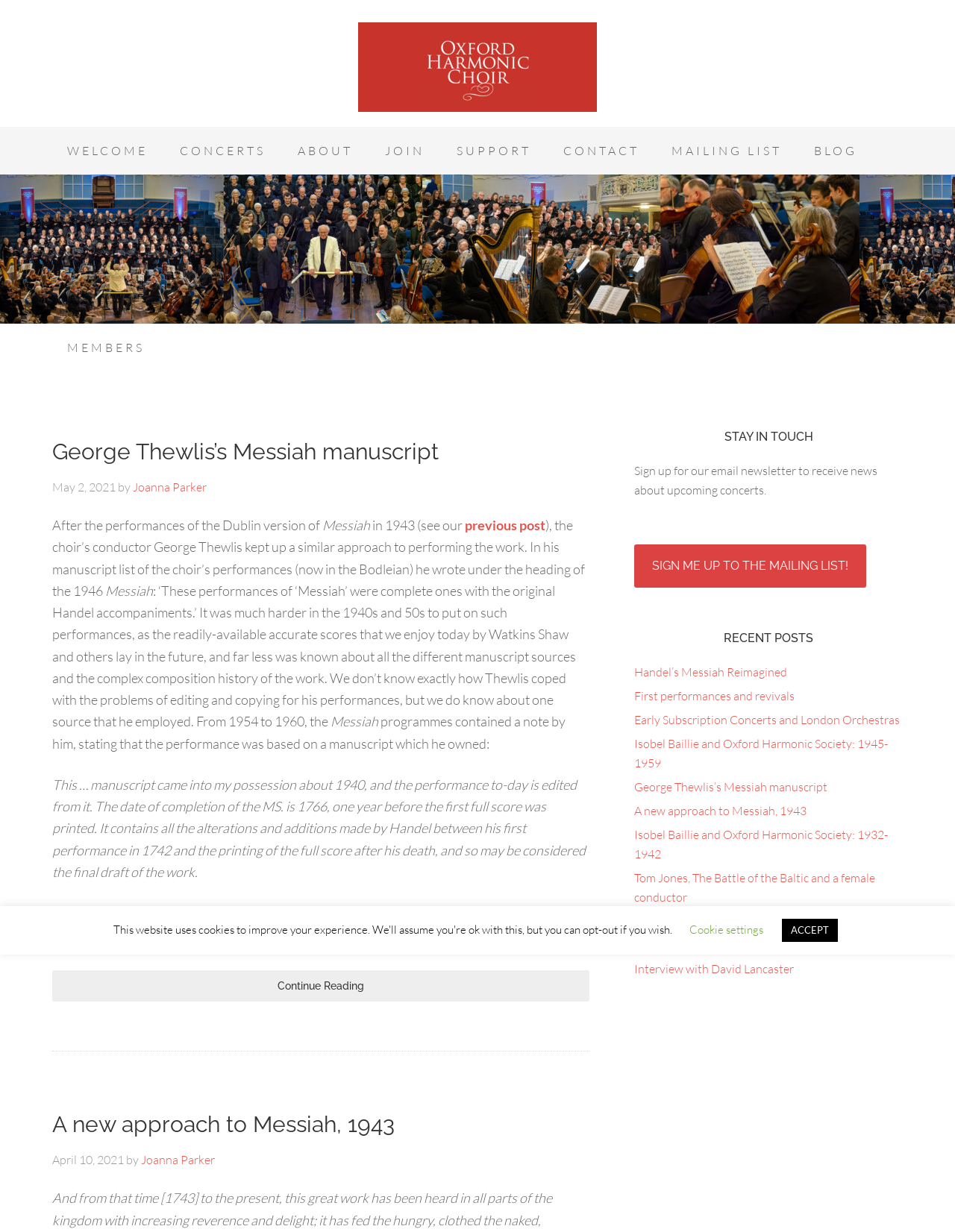Locate the bounding box coordinates of the clickable area needed to fulfill the instruction: "Sign up to the mailing list".

[0.664, 0.442, 0.907, 0.477]